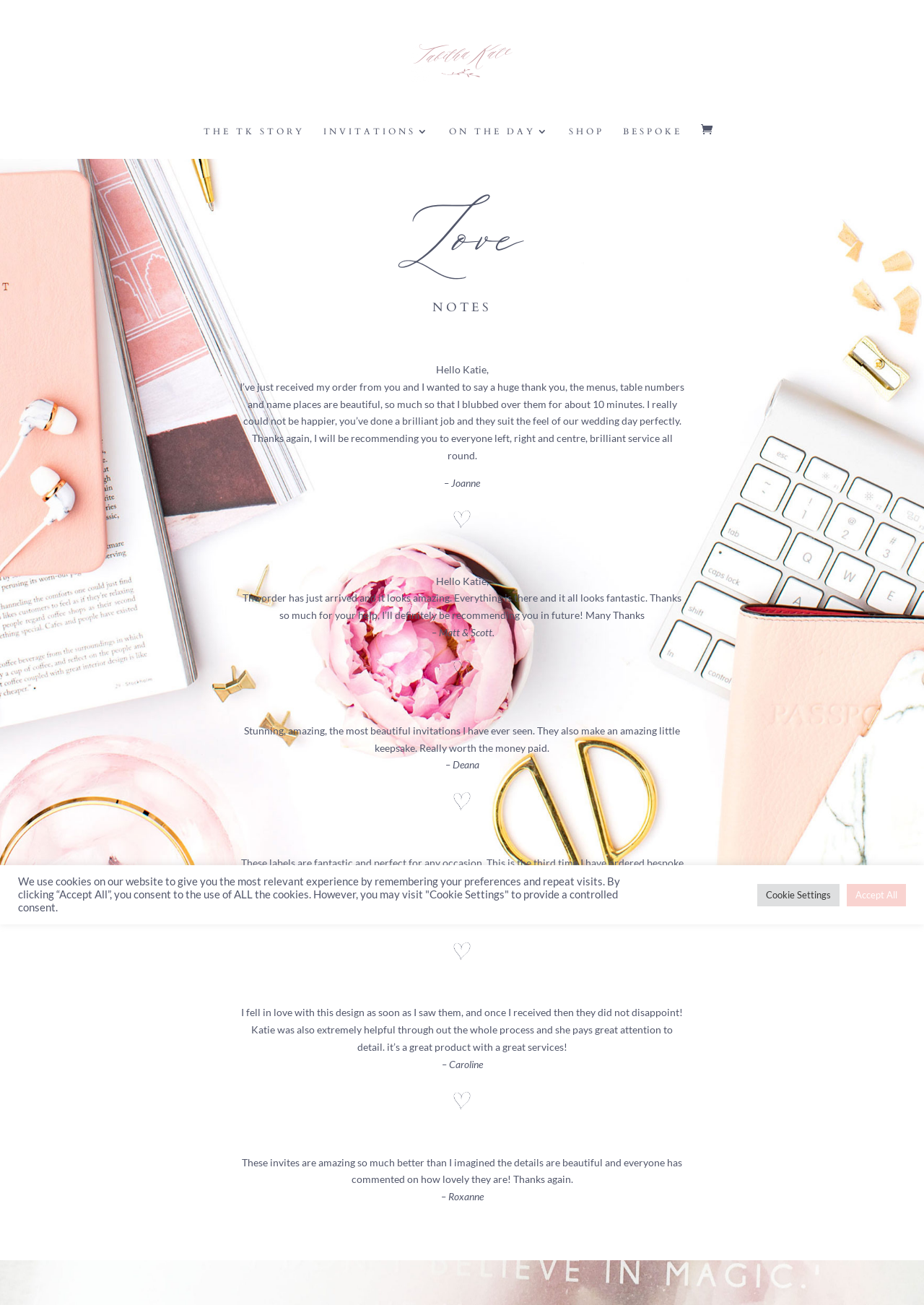Locate the bounding box coordinates of the item that should be clicked to fulfill the instruction: "Read Love NOTES".

[0.1, 0.228, 0.9, 0.248]